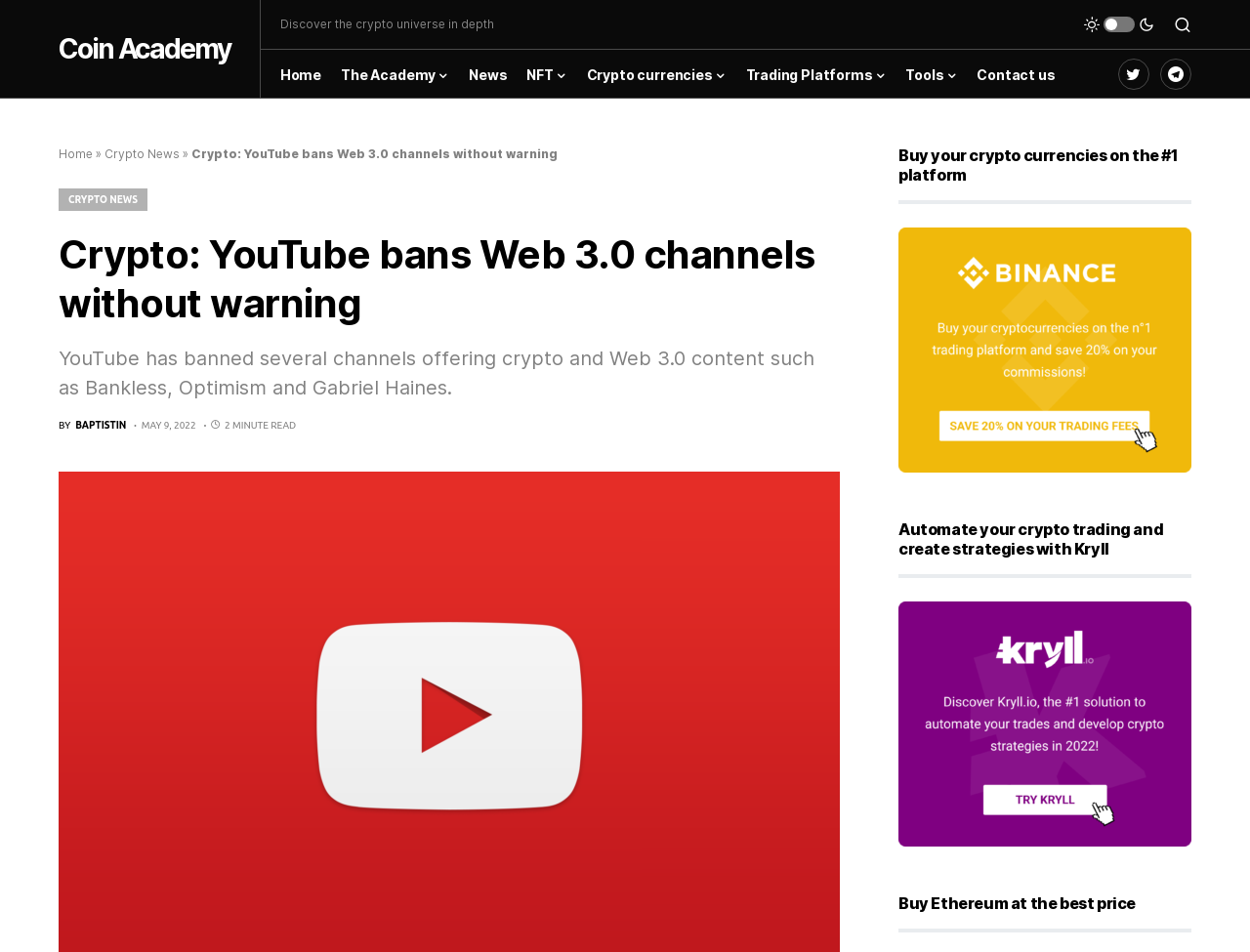Bounding box coordinates should be in the format (top-left x, top-left y, bottom-right x, bottom-right y) and all values should be floating point numbers between 0 and 1. Determine the bounding box coordinate for the UI element described as: Top of Page

None